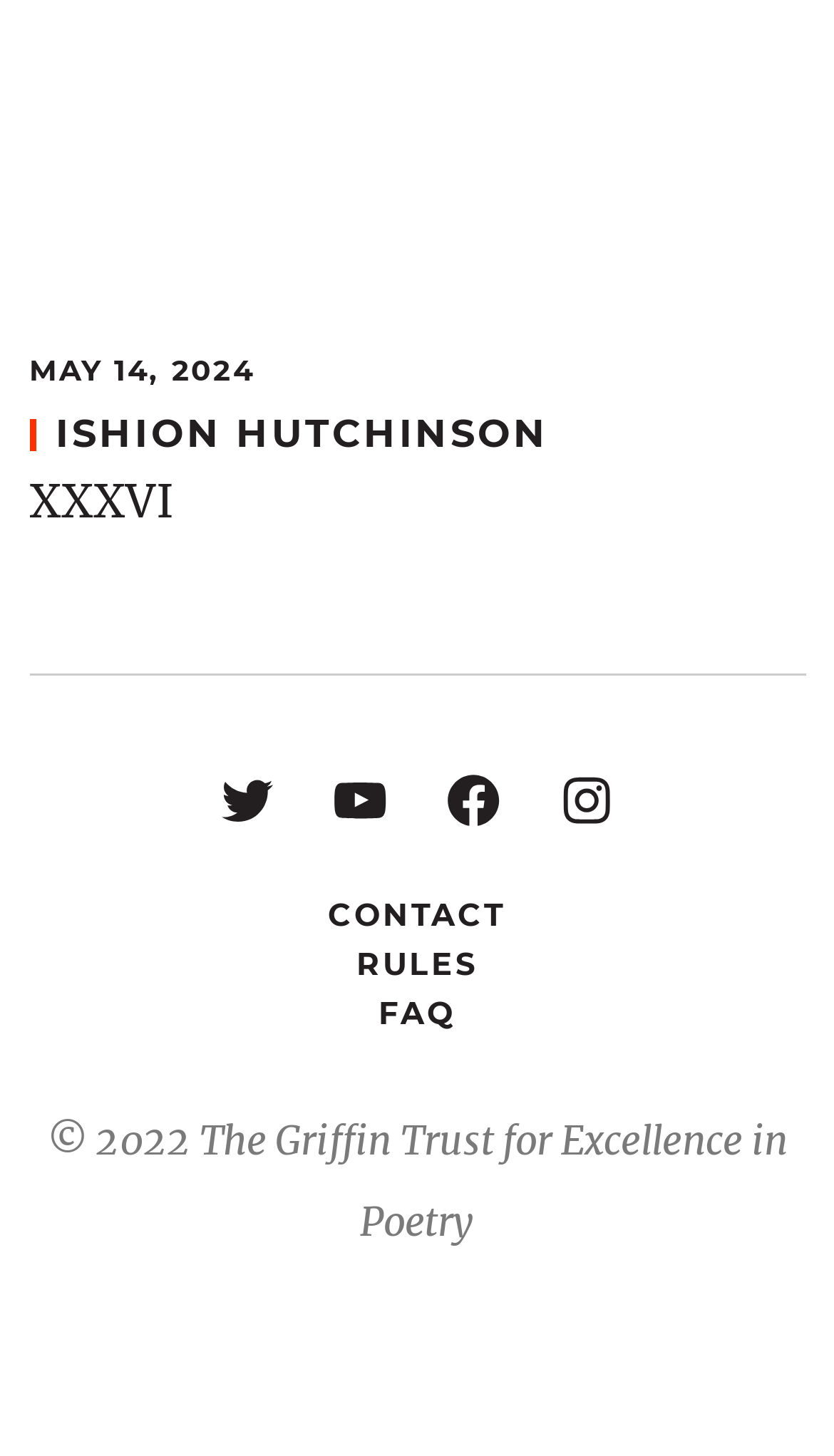Using the element description provided, determine the bounding box coordinates in the format (top-left x, top-left y, bottom-right x, bottom-right y). Ensure that all values are floating point numbers between 0 and 1. Element description: XXXVI

[0.035, 0.324, 0.965, 0.367]